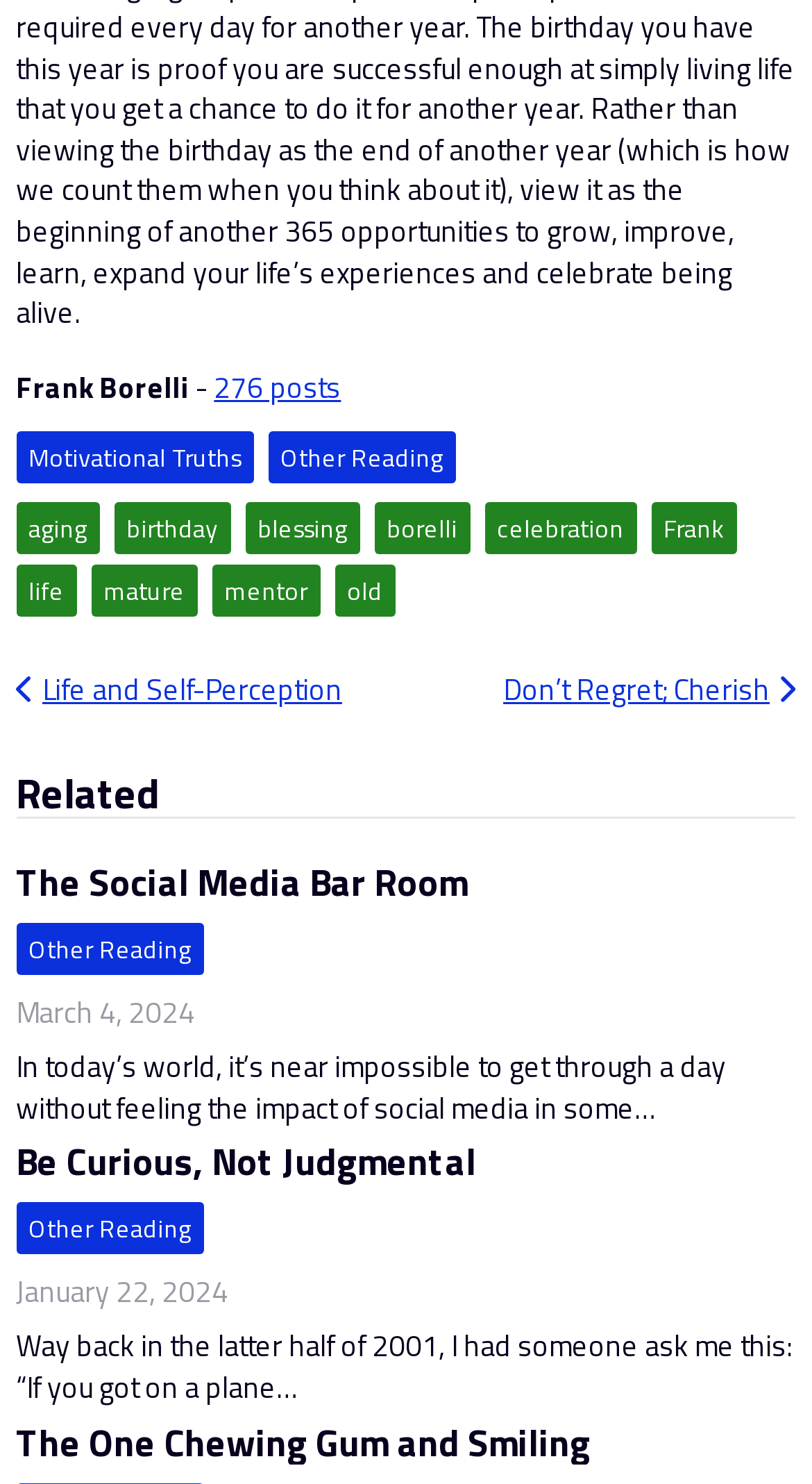Using the elements shown in the image, answer the question comprehensively: What is the category of the link 'aging'?

The link 'aging' is categorized under 'Other Reading' as it is listed alongside other links with similar categories, such as 'birthday' and 'blessing'.